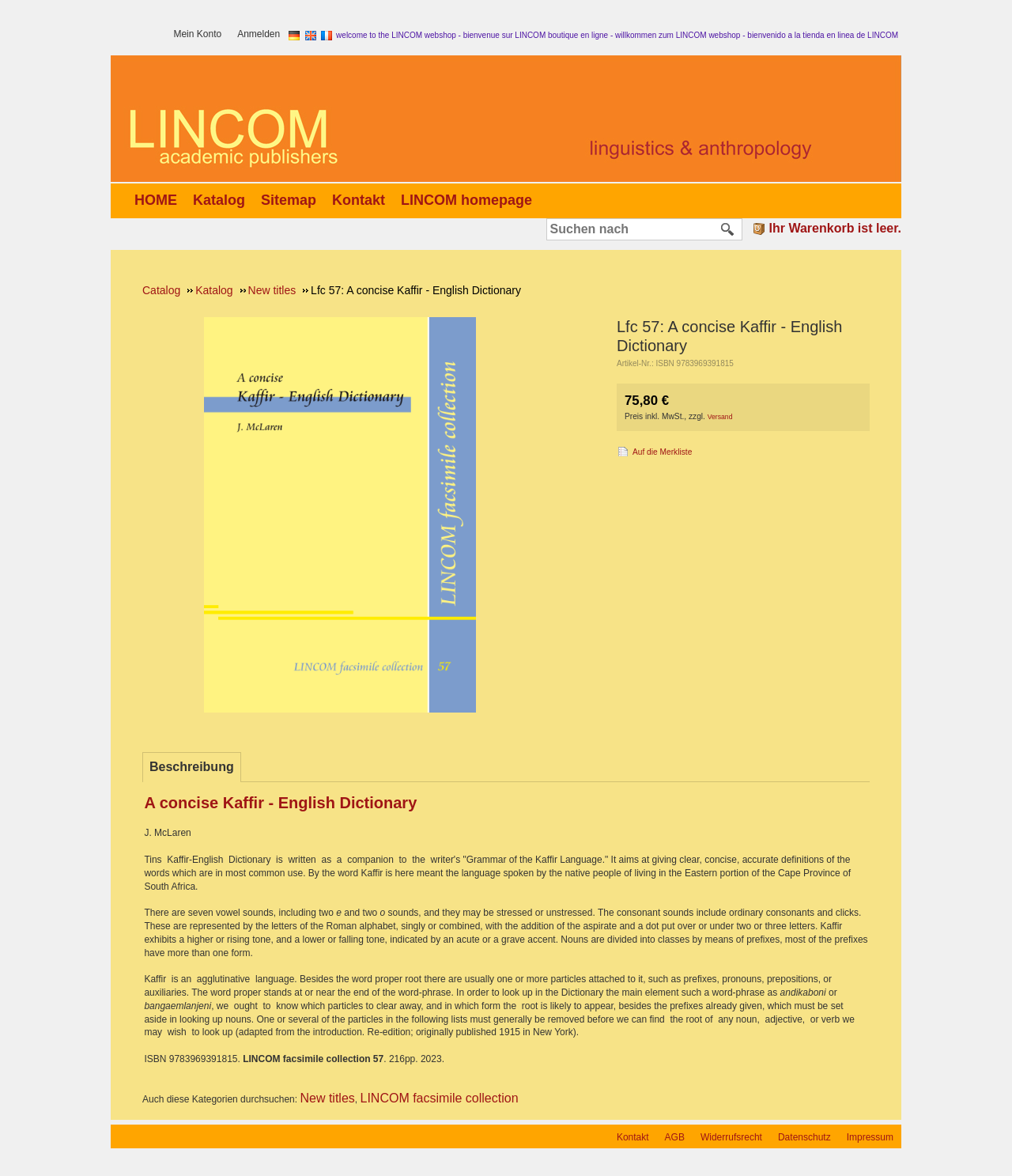Generate a comprehensive description of the contents of the webpage.

This webpage appears to be a product page for a book titled "Lfc 57: A concise Kaffir - English Dictionary" on an online bookstore. At the top of the page, there are several links for navigation, including "Mein Konto", "Anmelden", and options to change the language and country. Below these links, there is a welcome message in multiple languages.

The main content of the page is divided into two sections. On the left side, there is a column with links to different categories, including "HOME", "Katalog", "Sitemap", and "Kontakt". There is also a search bar and a button to start the search.

On the right side, there is a detailed description of the book, including its title, author, and price. The price is displayed in euros, and there is an option to add the book to a wishlist. Below the price, there is a tab list with a single tab "Beschreibung" (Description) that is currently selected. The tab panel displays a detailed description of the book, including its content, features, and publication information.

At the bottom of the page, there are links to other categories, including "New titles" and "LINCOM facsimile collection", as well as a horizontal separator. Below the separator, there are links to the website's terms and conditions, including "Kontakt", "AGB", "Widerrufsrecht", "Datenschutz", and "Impressum".